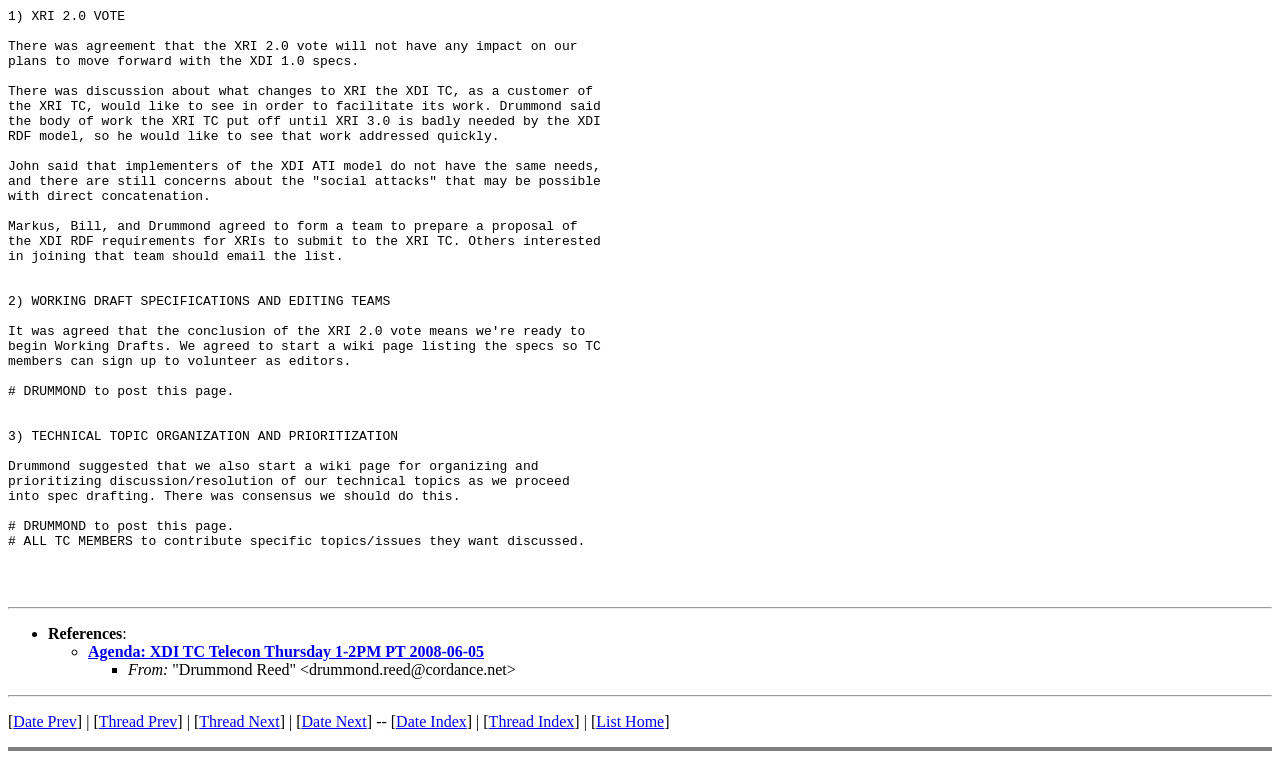Identify the bounding box for the described UI element: "Date Prev".

[0.01, 0.939, 0.06, 0.962]